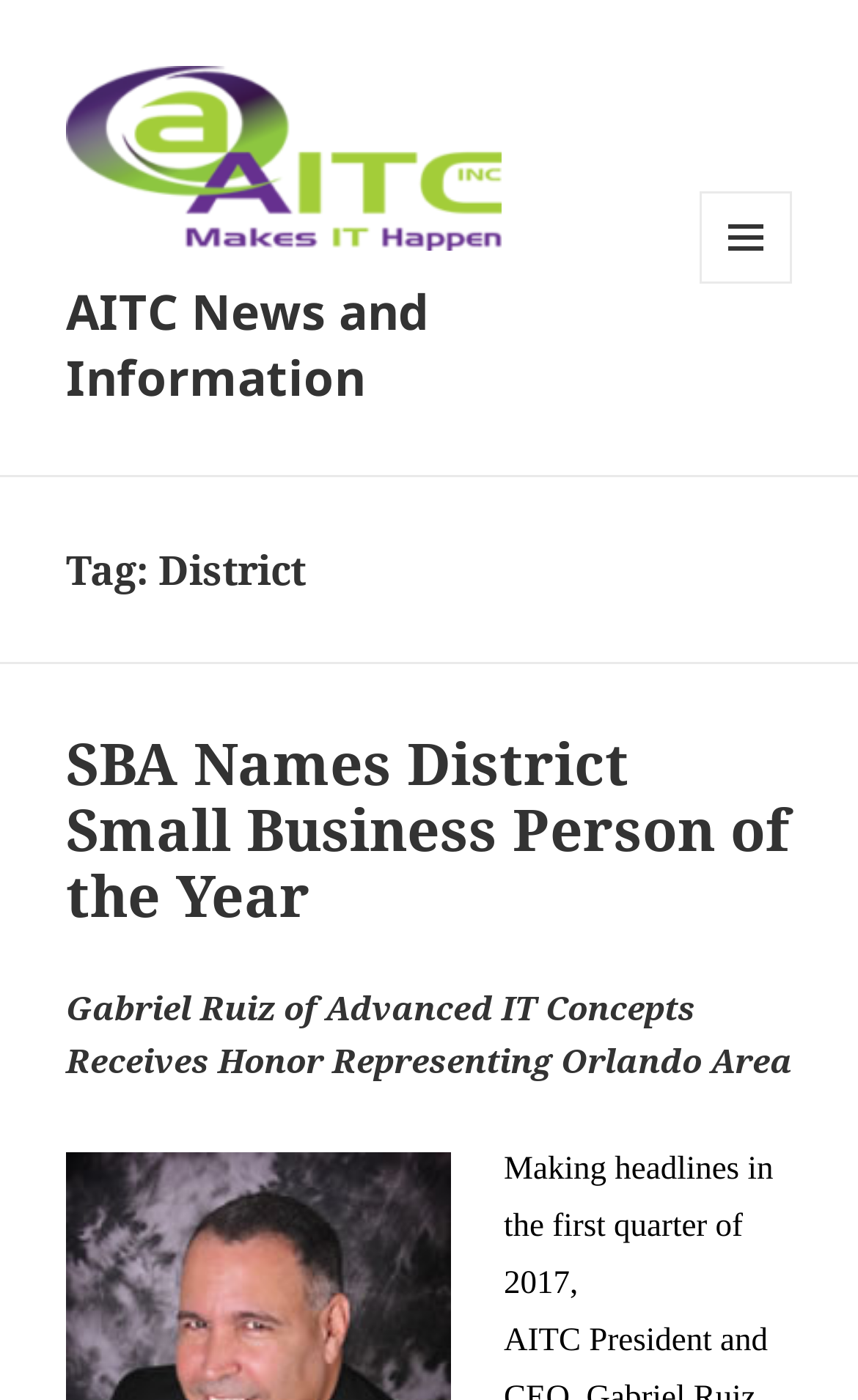Answer the following query with a single word or phrase:
What is the title of the latest article?

SBA Names District Small Business Person of the Year